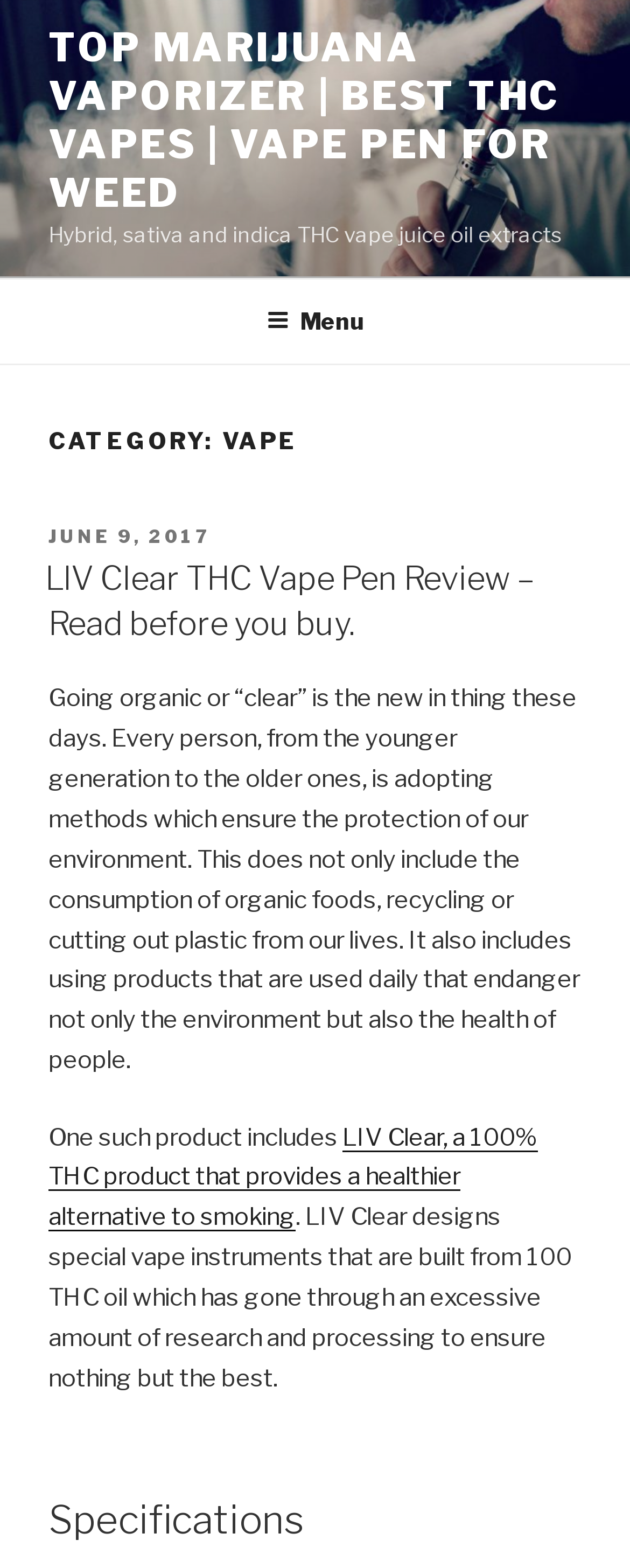What is the date of the post?
Using the image as a reference, answer the question with a short word or phrase.

June 9, 2017